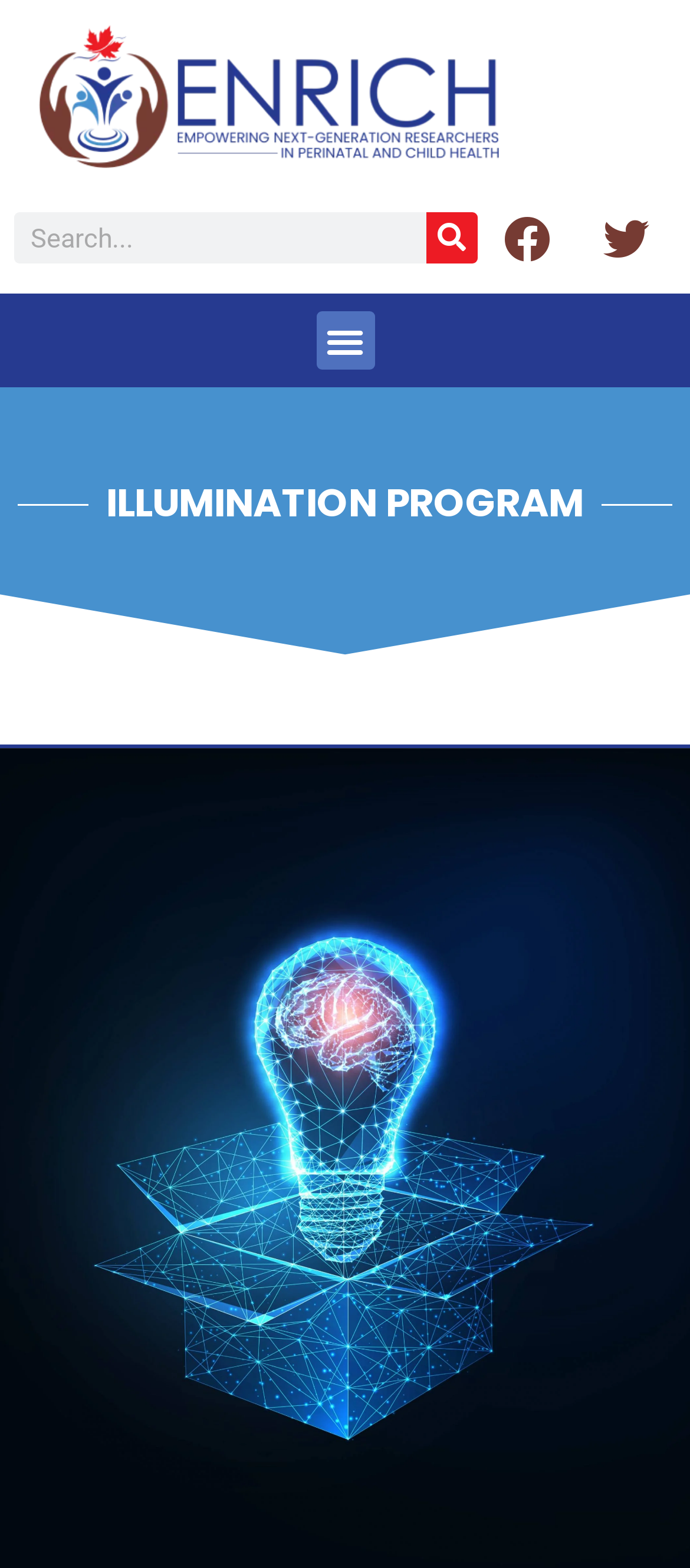Specify the bounding box coordinates (top-left x, top-left y, bottom-right x, bottom-right y) of the UI element in the screenshot that matches this description: parent_node: Search name="s" placeholder="Search..."

[0.02, 0.136, 0.618, 0.168]